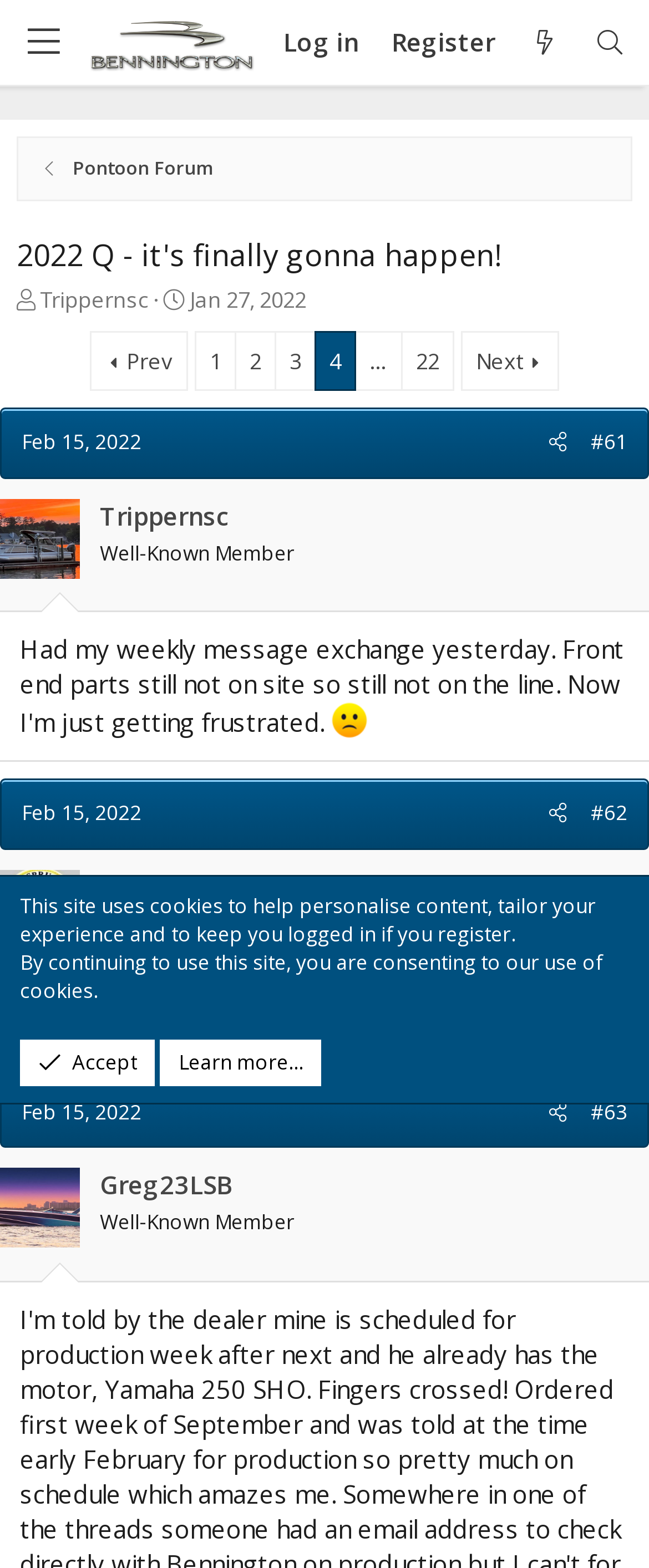What is the name of the forum?
Carefully examine the image and provide a detailed answer to the question.

I determined the answer by looking at the link element with the text 'Club Bennington' which is located at the top of the webpage, indicating that it is the name of the forum.